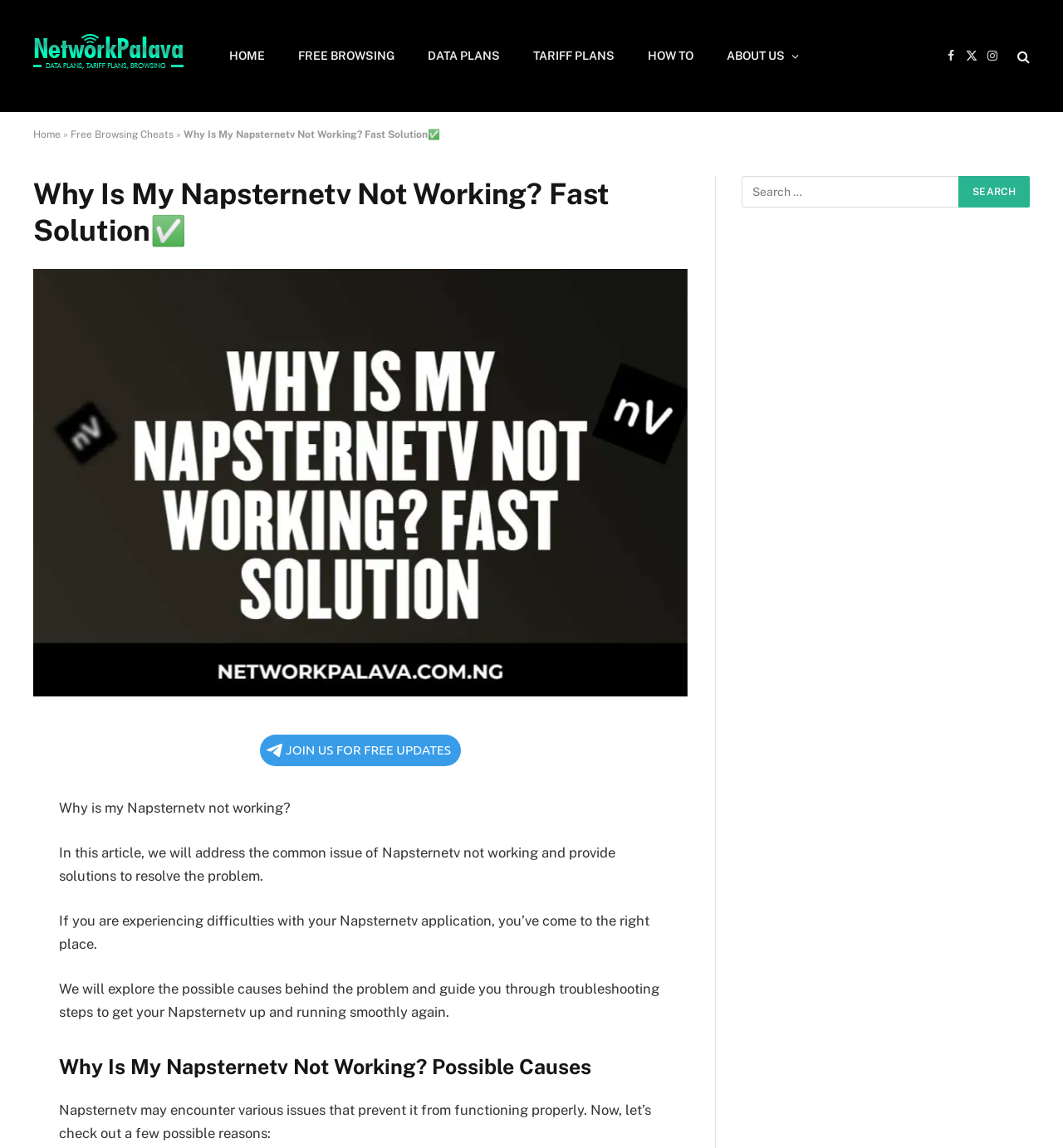Please predict the bounding box coordinates (top-left x, top-left y, bottom-right x, bottom-right y) for the UI element in the screenshot that fits the description: X (Twitter)

[0.905, 0.033, 0.923, 0.065]